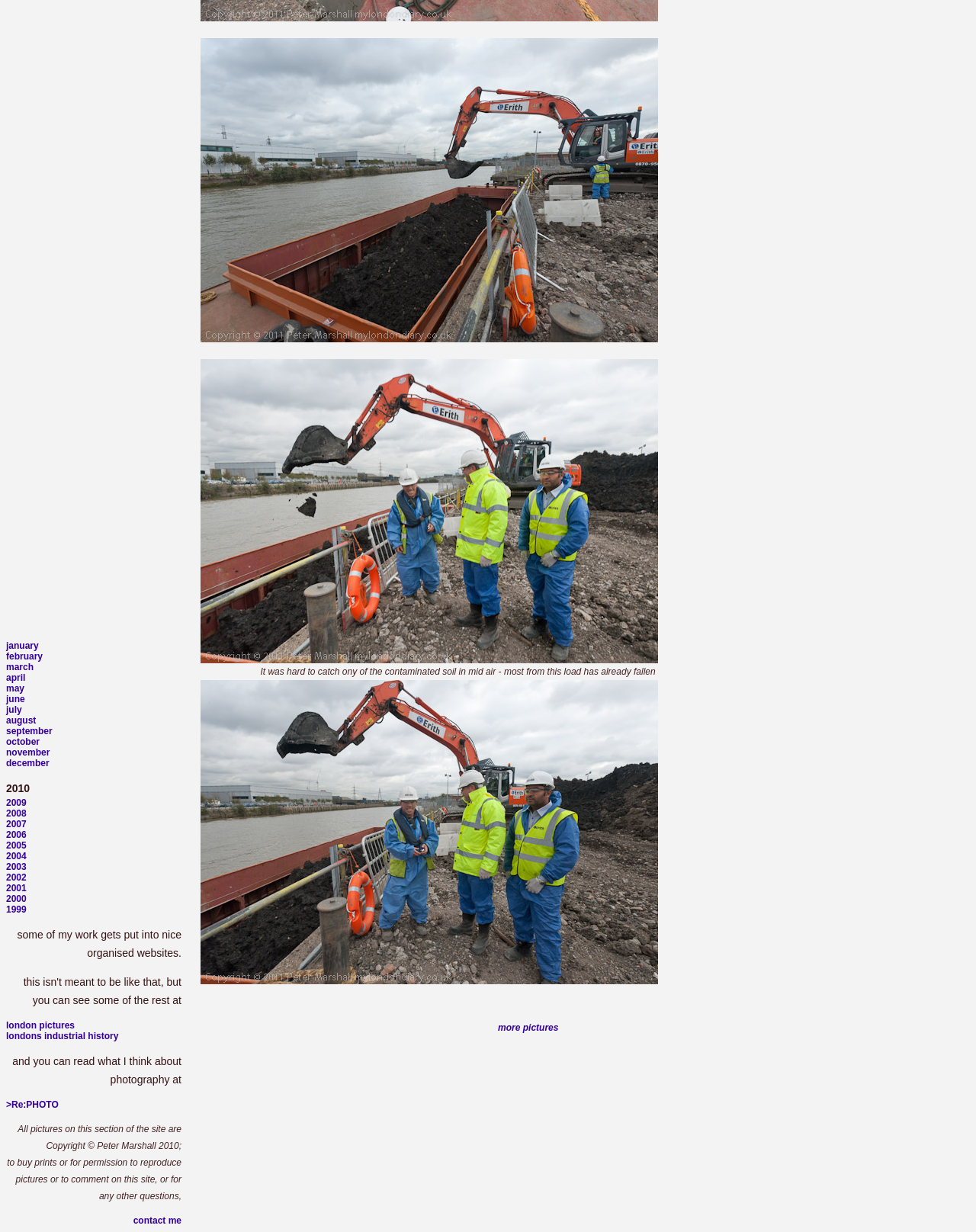Find and provide the bounding box coordinates for the UI element described with: "march".

[0.006, 0.537, 0.034, 0.546]